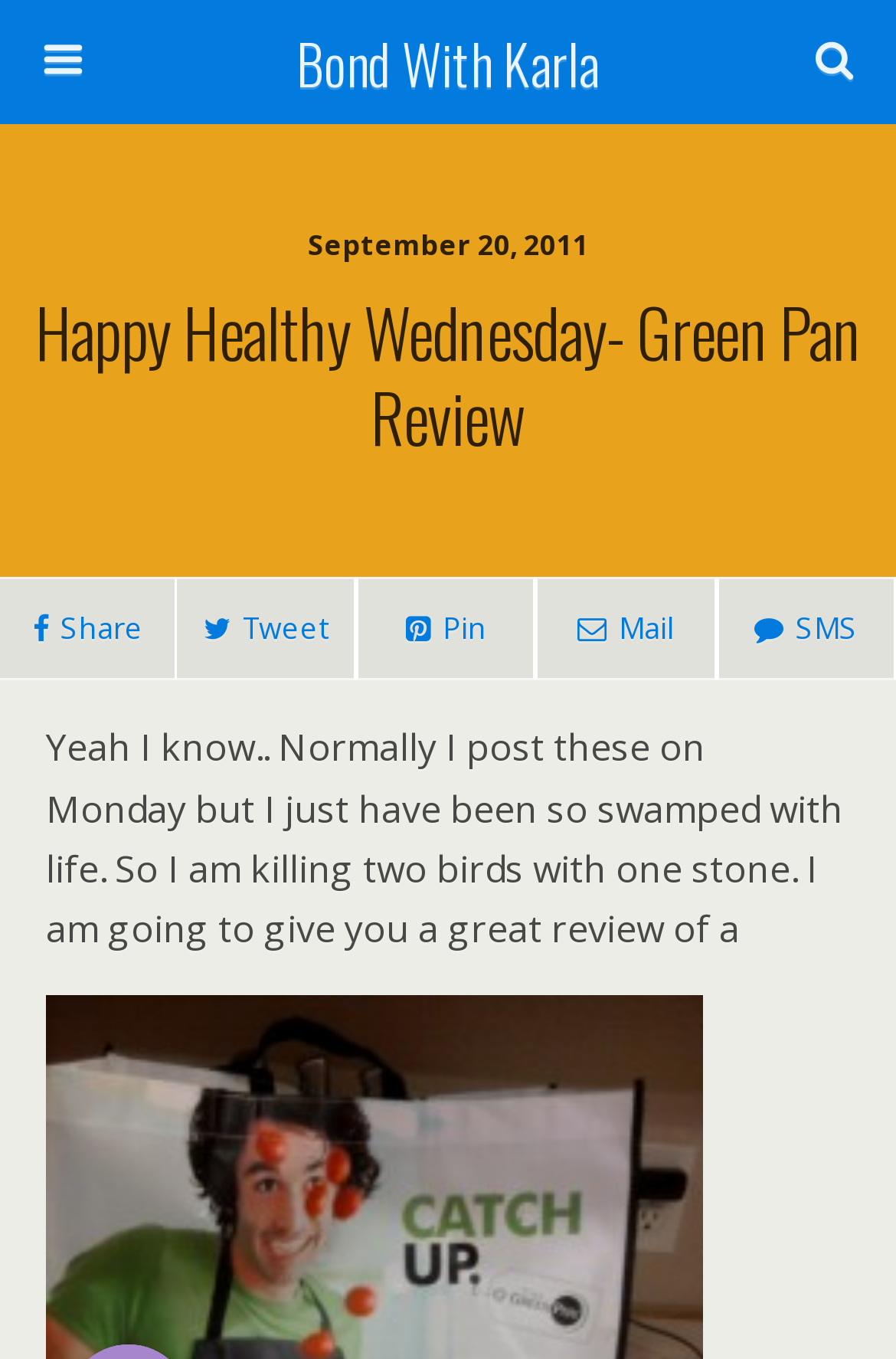Identify and extract the heading text of the webpage.

Happy Healthy Wednesday- Green Pan Review